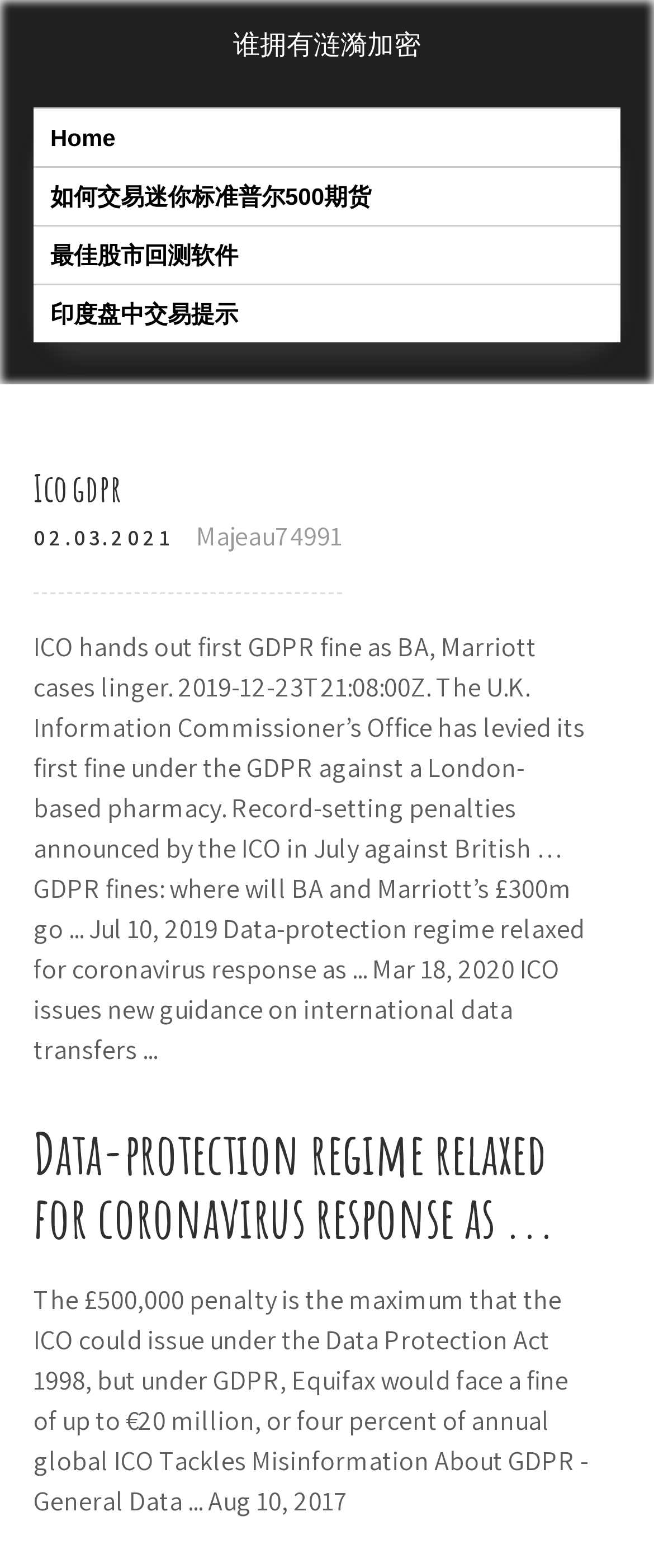What is the topic of the article with the heading 'Data-protection regime relaxed for coronavirus response as...'?
Provide a short answer using one word or a brief phrase based on the image.

GDPR